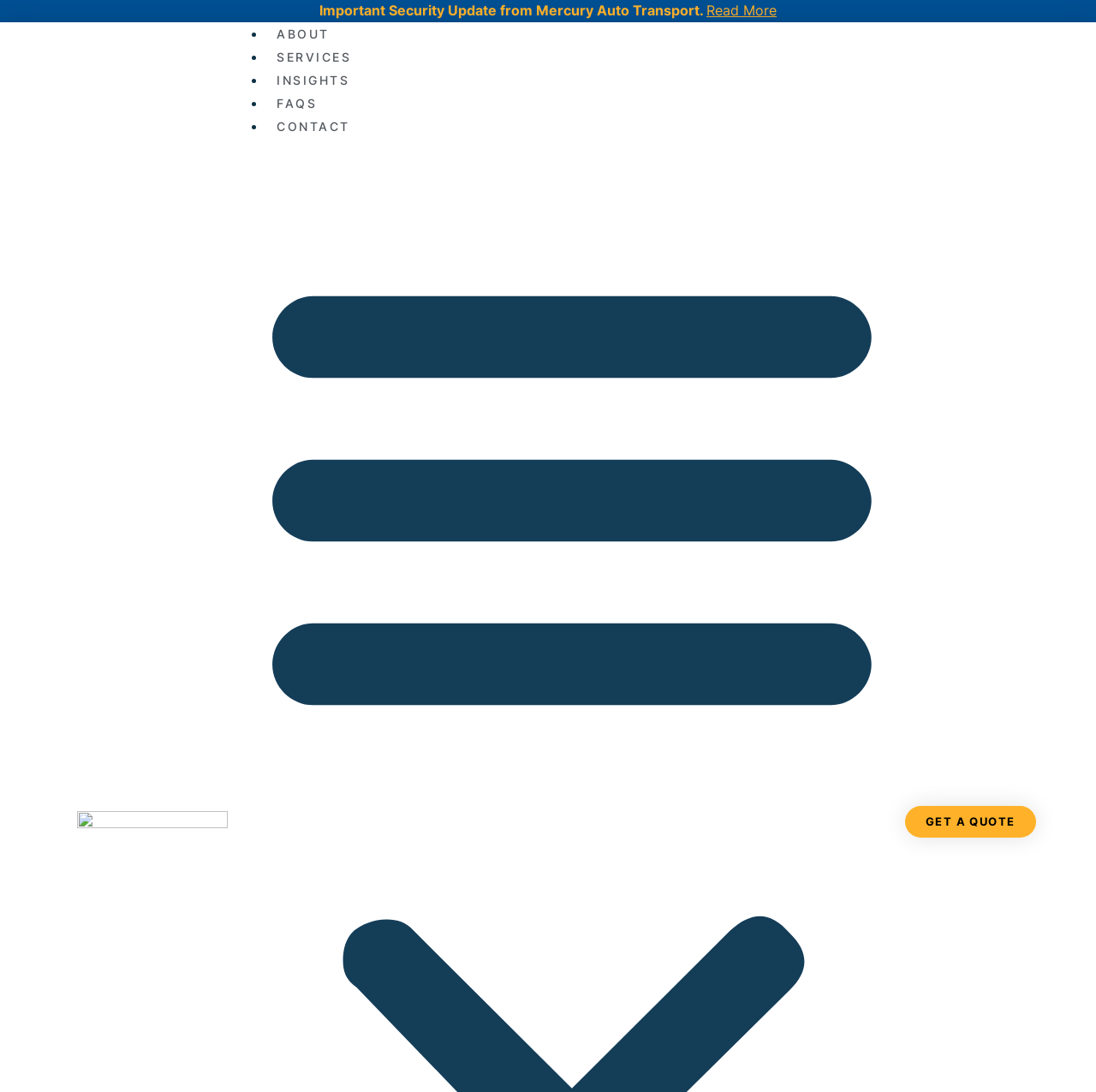Create an in-depth description of the webpage, covering main sections.

The webpage appears to be related to auto transport services, specifically Mercury Auto Transport. At the top, there is a prominent link titled "Important Security Update from Mercury Auto Transport. Read More", which suggests that the company has released a security update and is encouraging users to read more about it.

Below this link, there is a horizontal list of links, including "SERVICES", "INSIGHTS", "FAQS", and "CONTACT", each preceded by a bullet point (•). These links are likely navigation options for the website.

On the right side of the page, near the bottom, there is a call-to-action link "GET A QUOTE", which is likely a prominent feature of the website.

The meta description mentions "10 Tips for Safe Auto Transport", which suggests that the webpage may contain a listicle or article providing safety tips for auto transport. However, this content is not explicitly described in the accessibility tree.